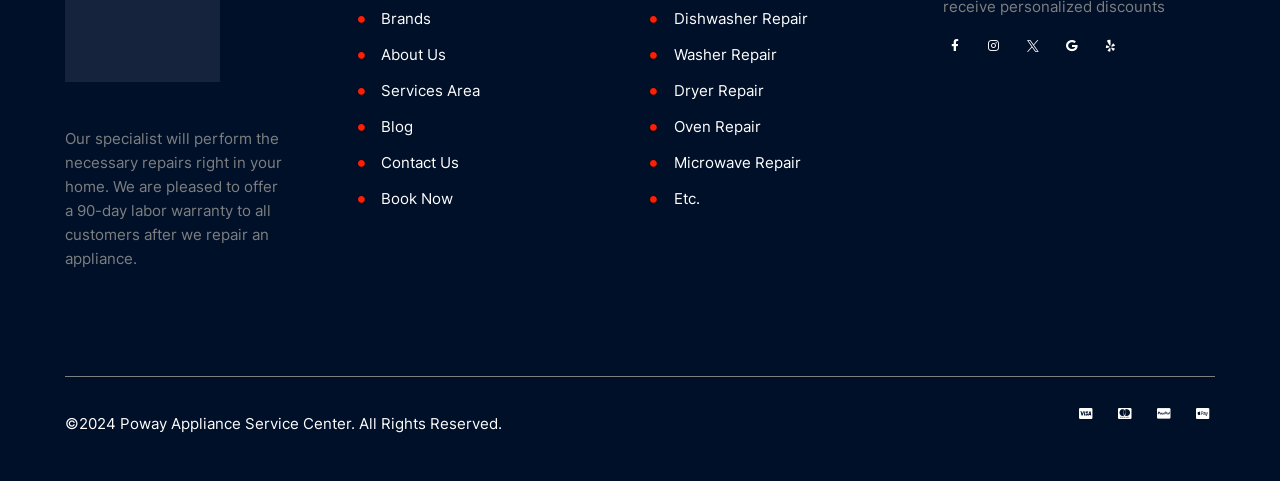Could you specify the bounding box coordinates for the clickable section to complete the following instruction: "Follow on Facebook"?

[0.736, 0.072, 0.755, 0.121]